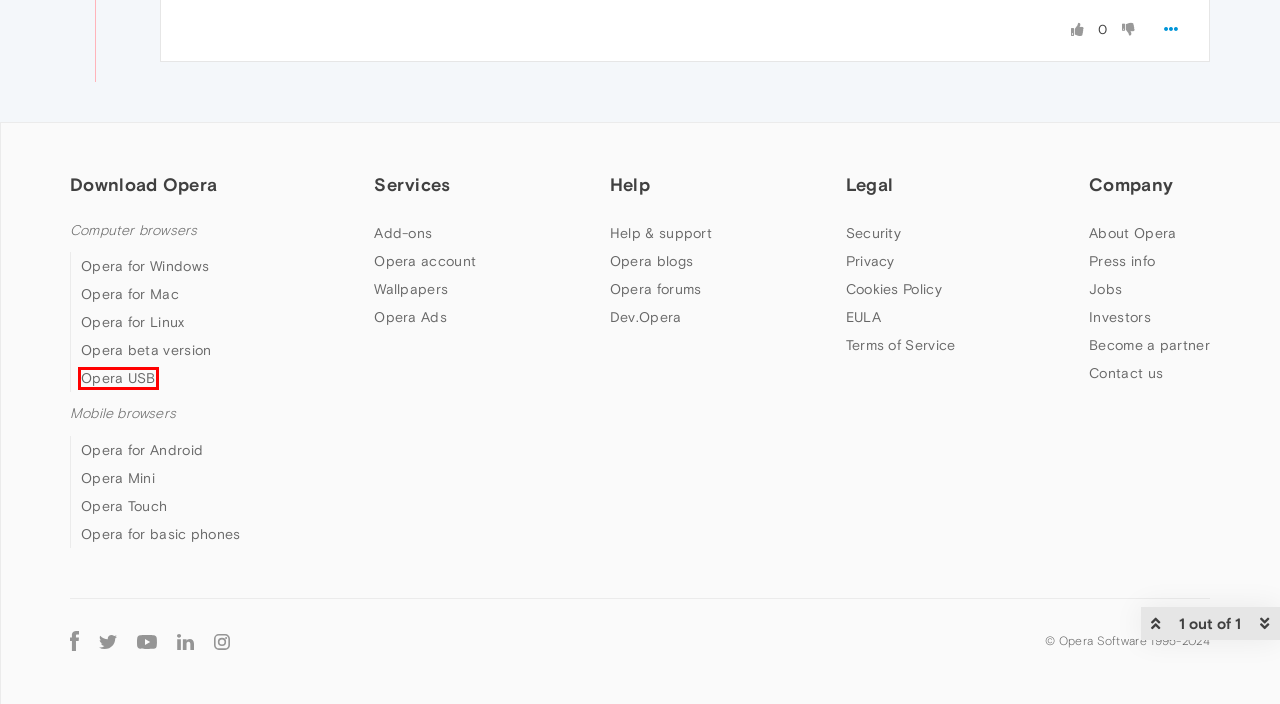You have a screenshot of a webpage with a red bounding box around a UI element. Determine which webpage description best matches the new webpage that results from clicking the element in the bounding box. Here are the candidates:
A. Welcome - Opera Security Team
B. Opera business partnerships | B2B Contact page | Opera
C. Browser Problems? We can help you! | Help & FAQ |
    Opera
D. Cookies Policy
E. Download Opera Mini for mobile phones | Opera
F. Opera portable | USB browser | Free download | Opera
G. Opera Touch - The new browser from Opera | Opera
H. Download the Opera Browser for Computer, Phone, Tablet | Opera

F